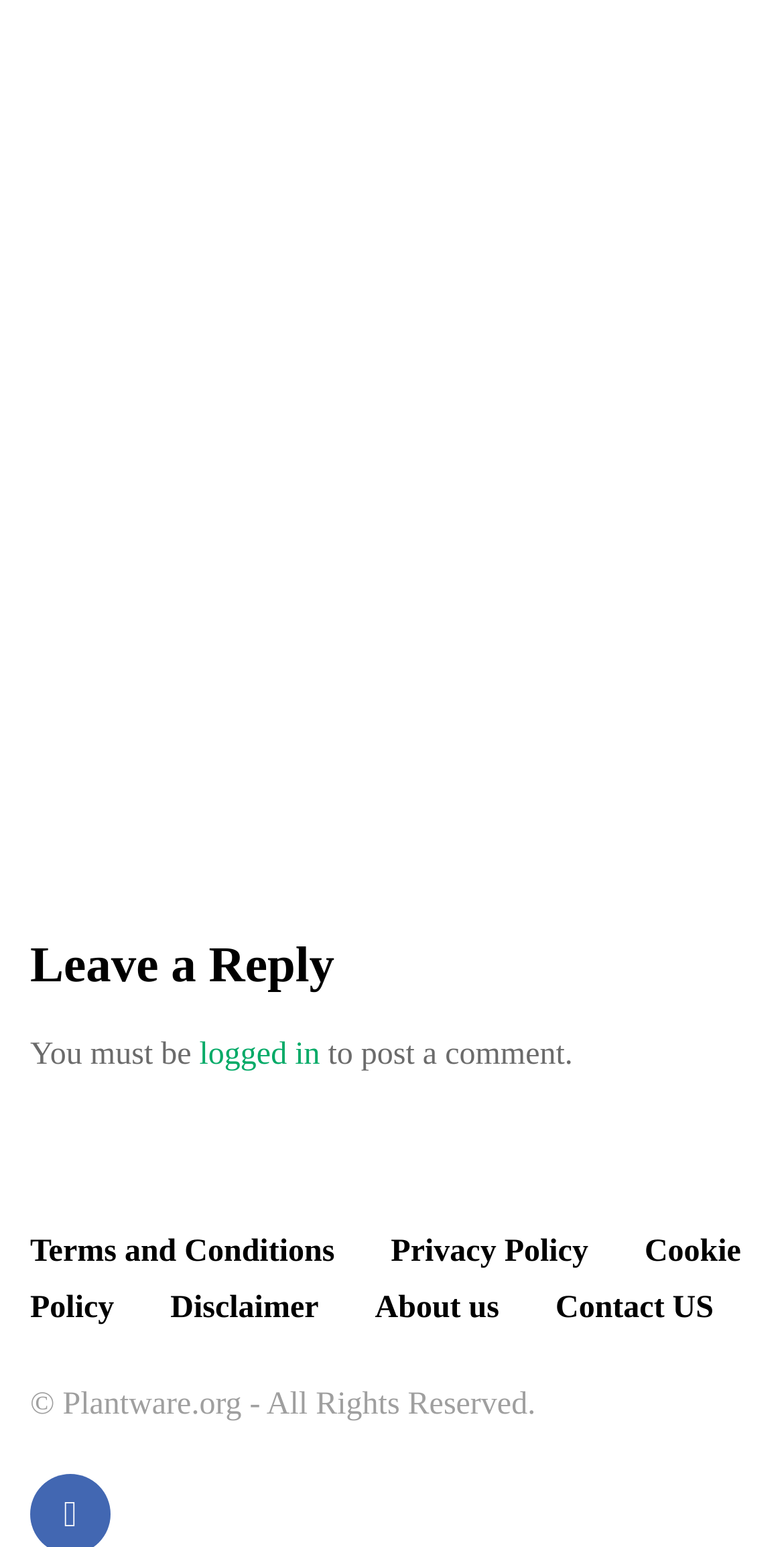What is the date mentioned in the article?
Refer to the screenshot and answer in one word or phrase.

March 7, 2024